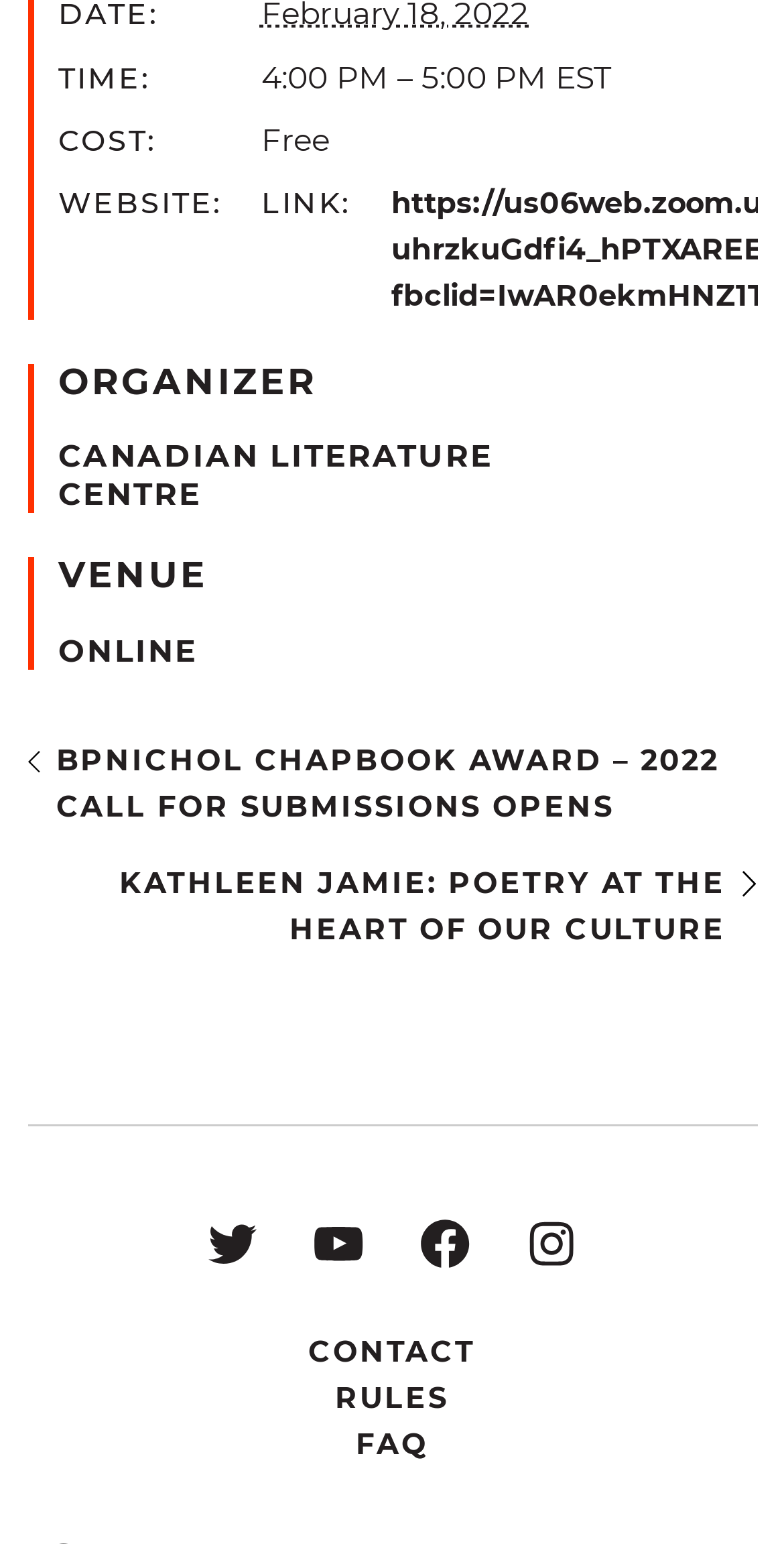Locate the bounding box coordinates of the area you need to click to fulfill this instruction: 'Visit the organizer's website'. The coordinates must be in the form of four float numbers ranging from 0 to 1: [left, top, right, bottom].

[0.075, 0.283, 0.629, 0.332]